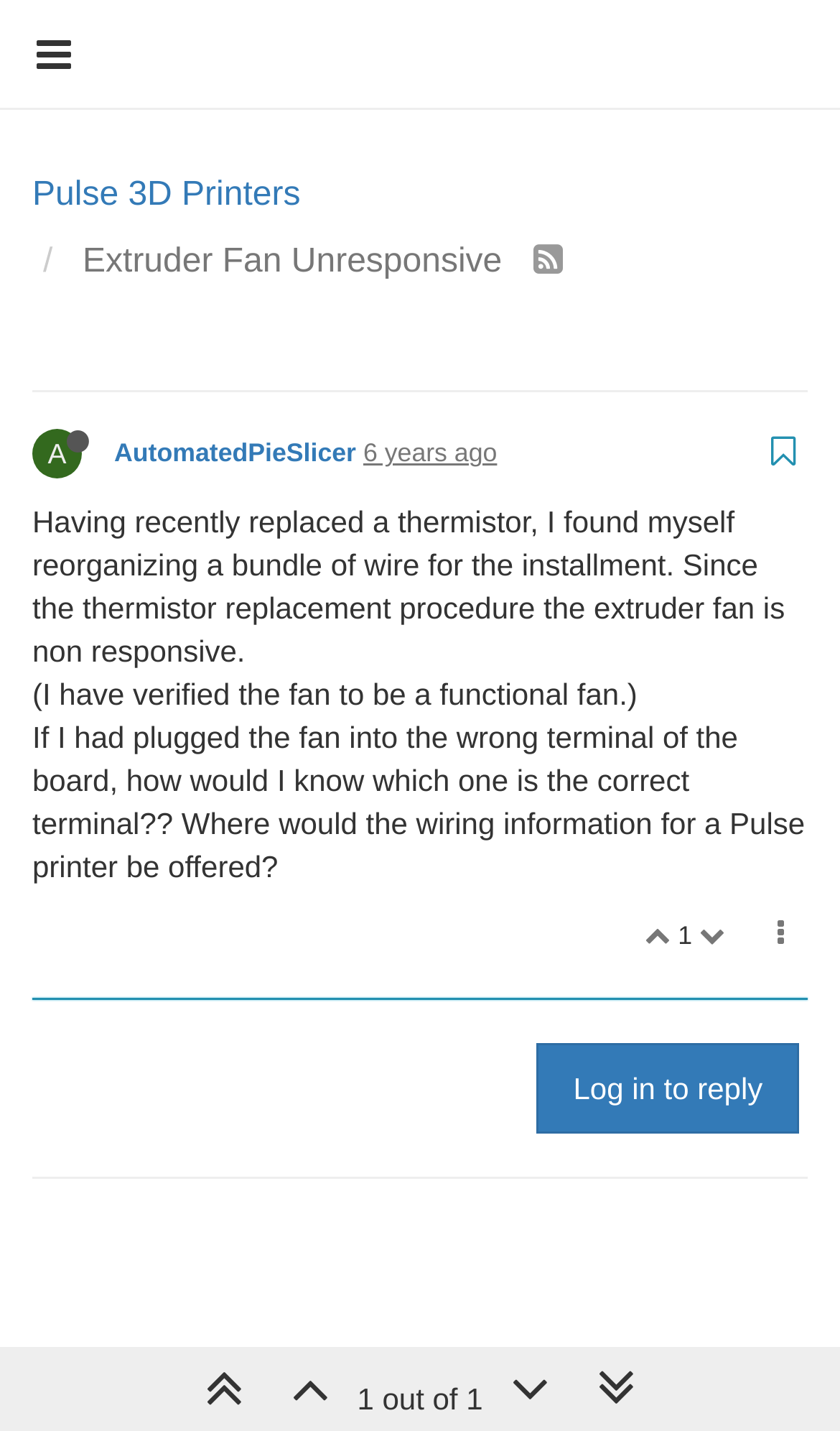Locate the bounding box coordinates of the area that needs to be clicked to fulfill the following instruction: "Go to previous herb". The coordinates should be in the format of four float numbers between 0 and 1, namely [left, top, right, bottom].

None